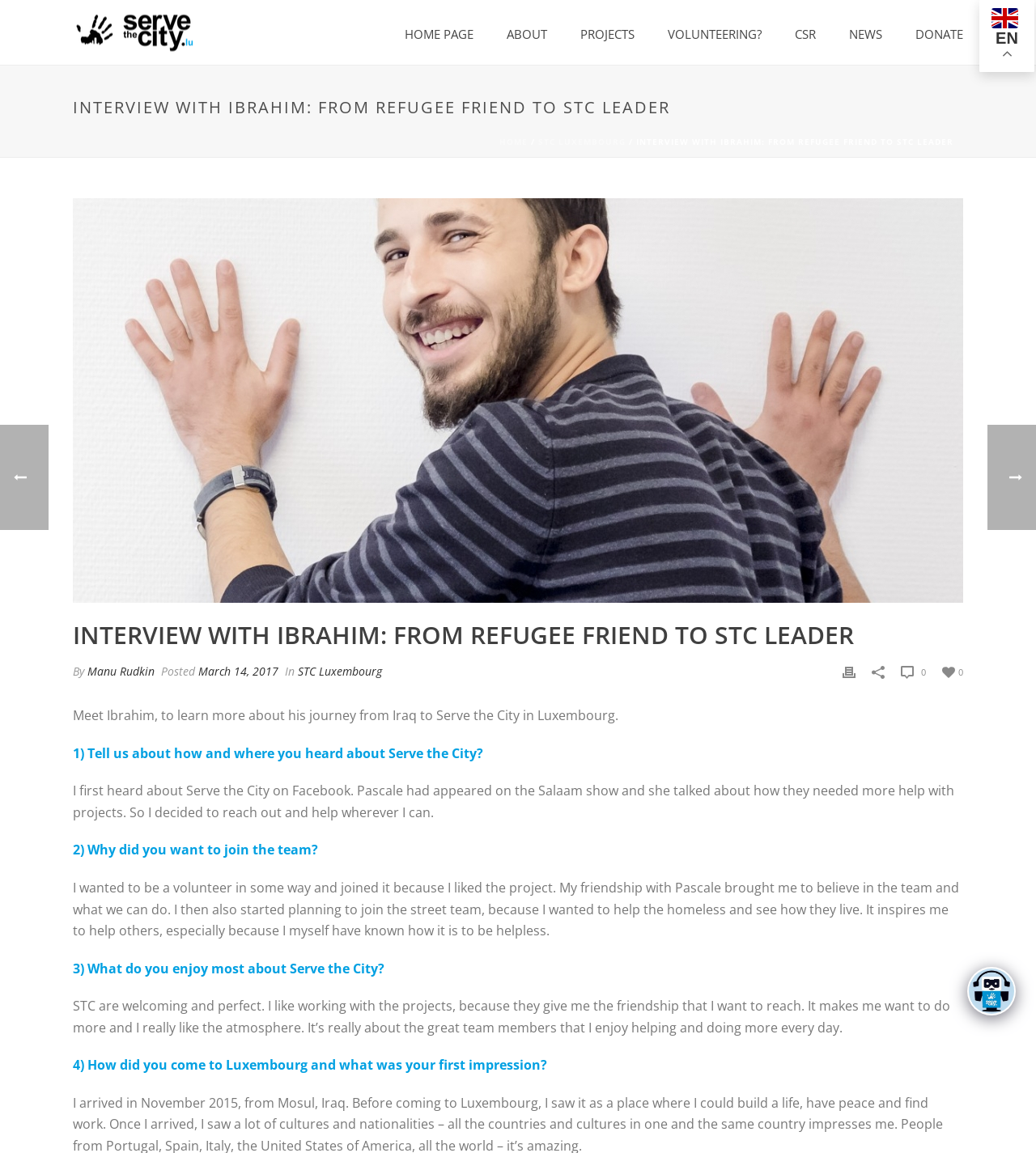Generate the title text from the webpage.

INTERVIEW WITH IBRAHIM: FROM REFUGEE FRIEND TO STC LEADER